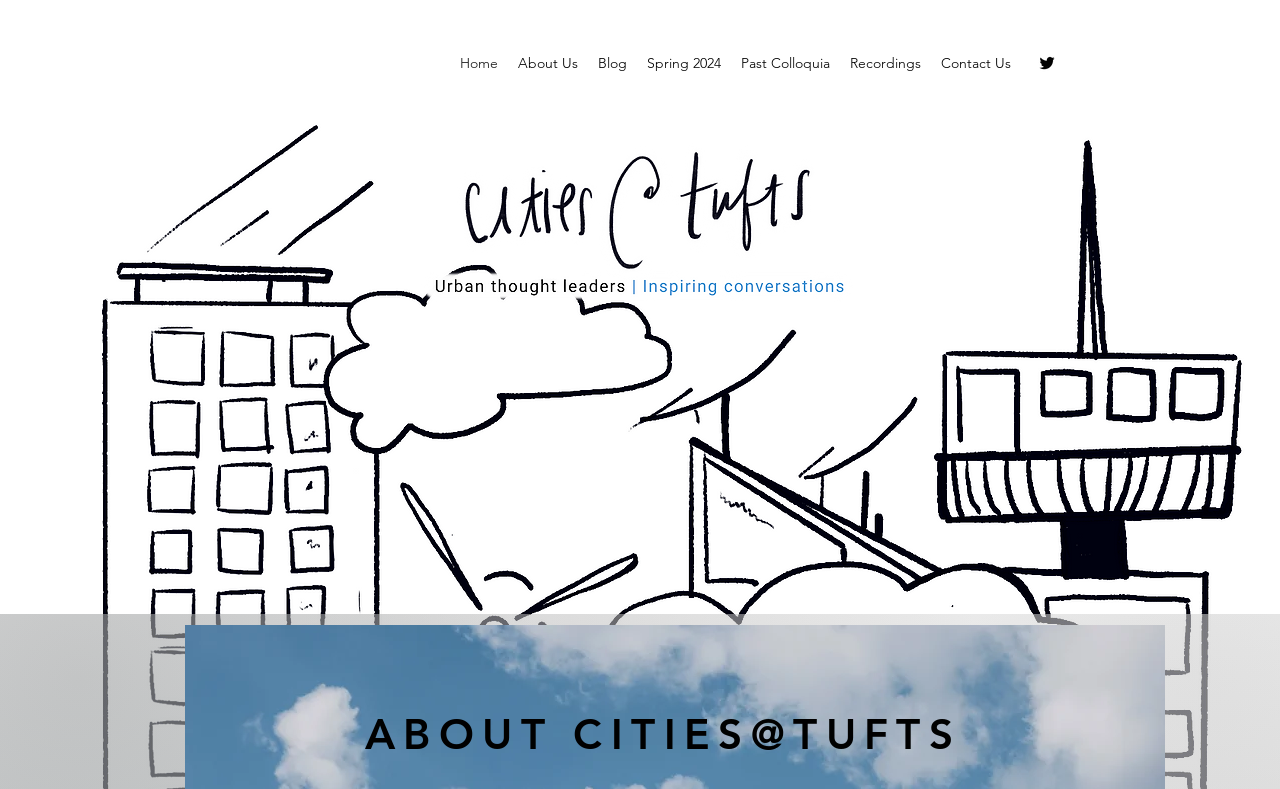What is the position of the 'Recordings' link? Please answer the question using a single word or phrase based on the image.

Right side